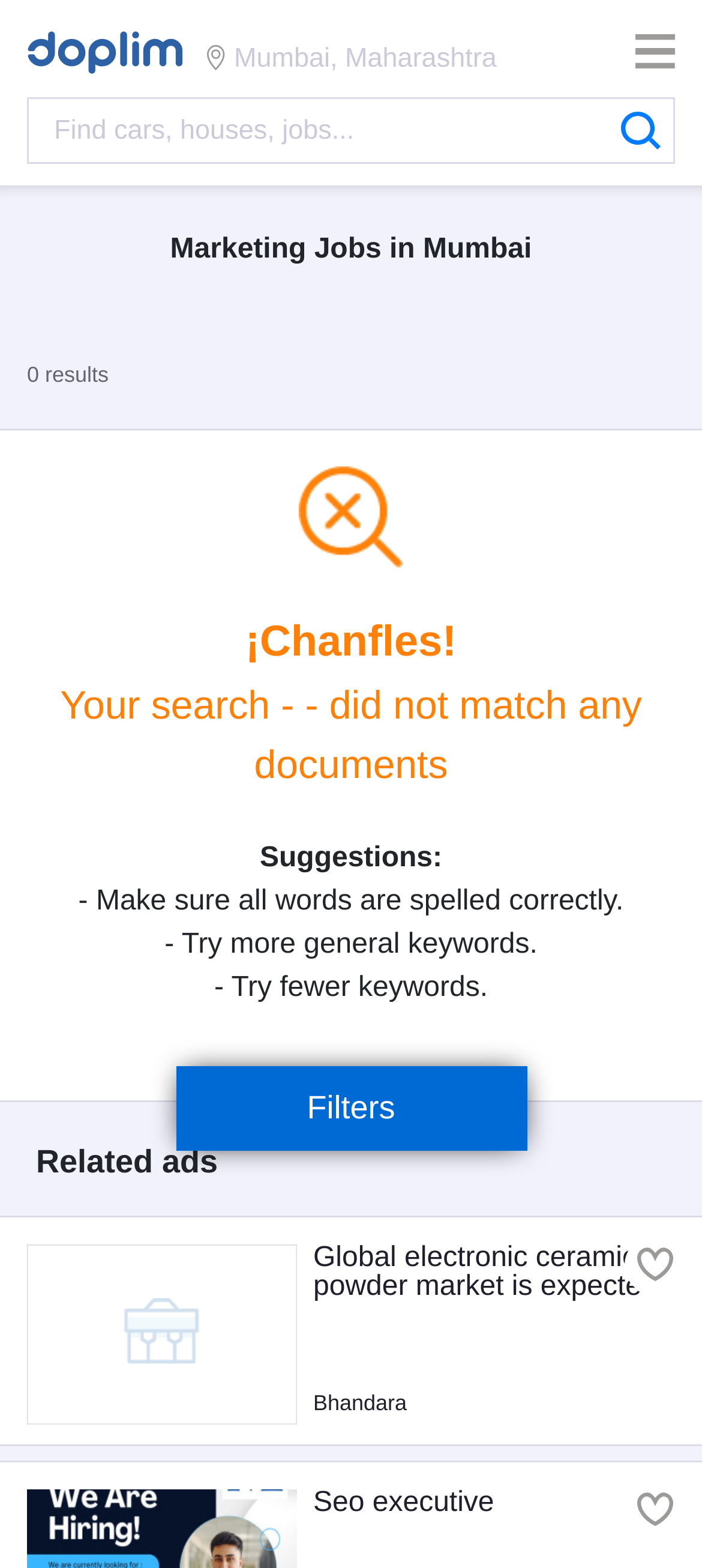From the element description: "name="pksearch" placeholder="Find cars, houses, jobs..."", extract the bounding box coordinates of the UI element. The coordinates should be expressed as four float numbers between 0 and 1, in the order [left, top, right, bottom].

[0.072, 0.063, 0.852, 0.103]